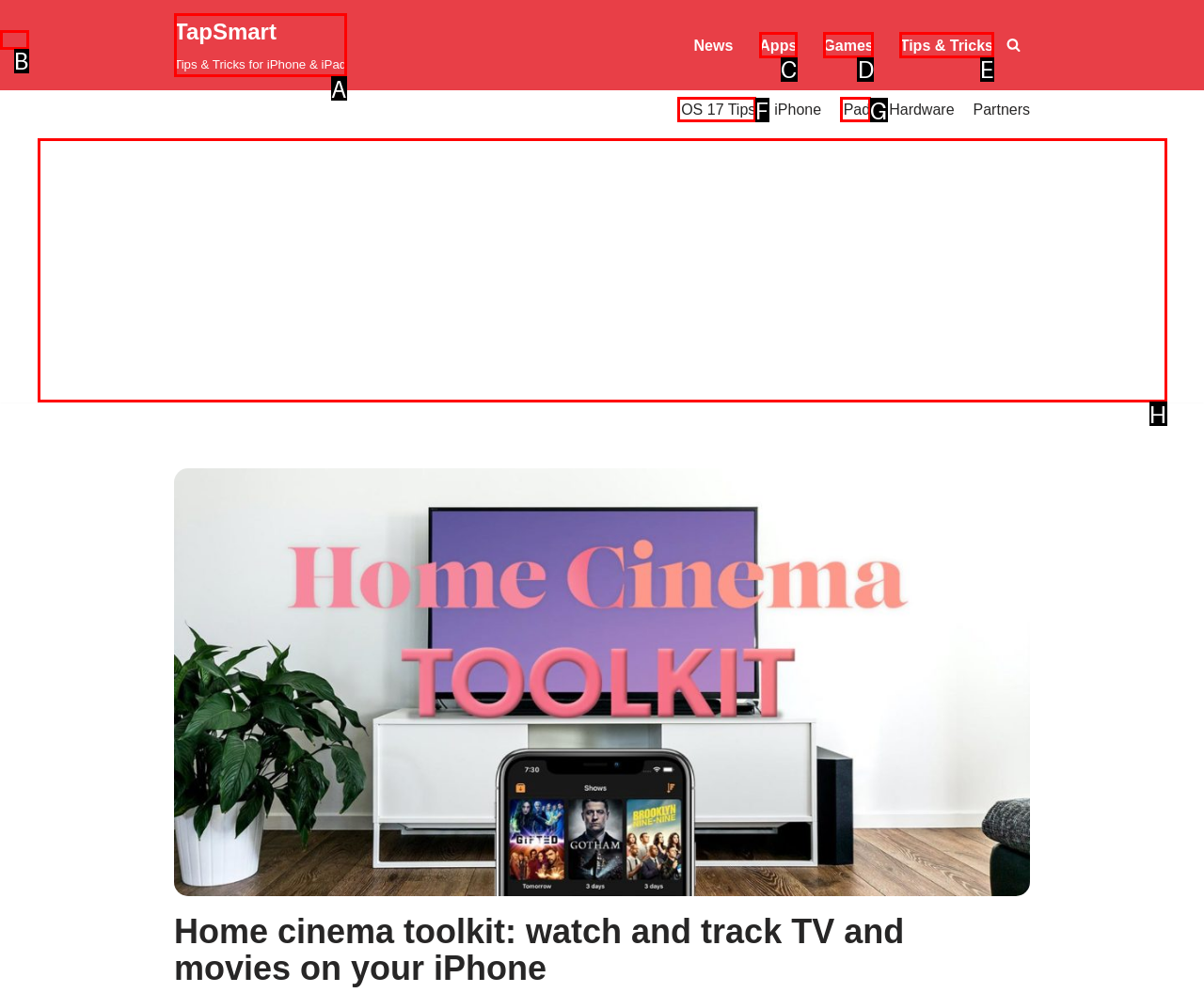Given the description: iOS 17 Tips, pick the option that matches best and answer with the corresponding letter directly.

F